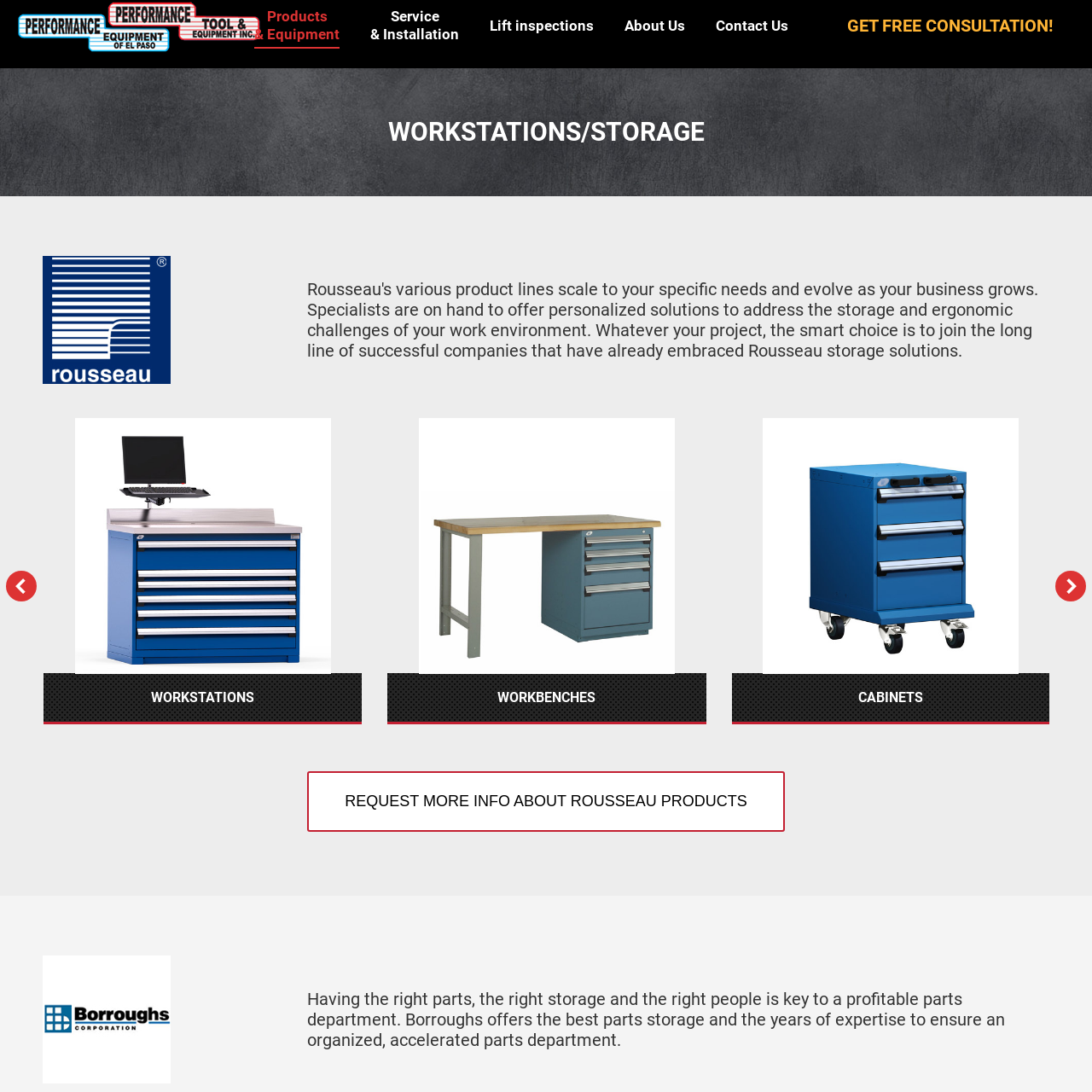Refer to the image within the red box and answer the question concisely with a single word or phrase: What is the focus of Rousseau's products?

Optimizing work environments